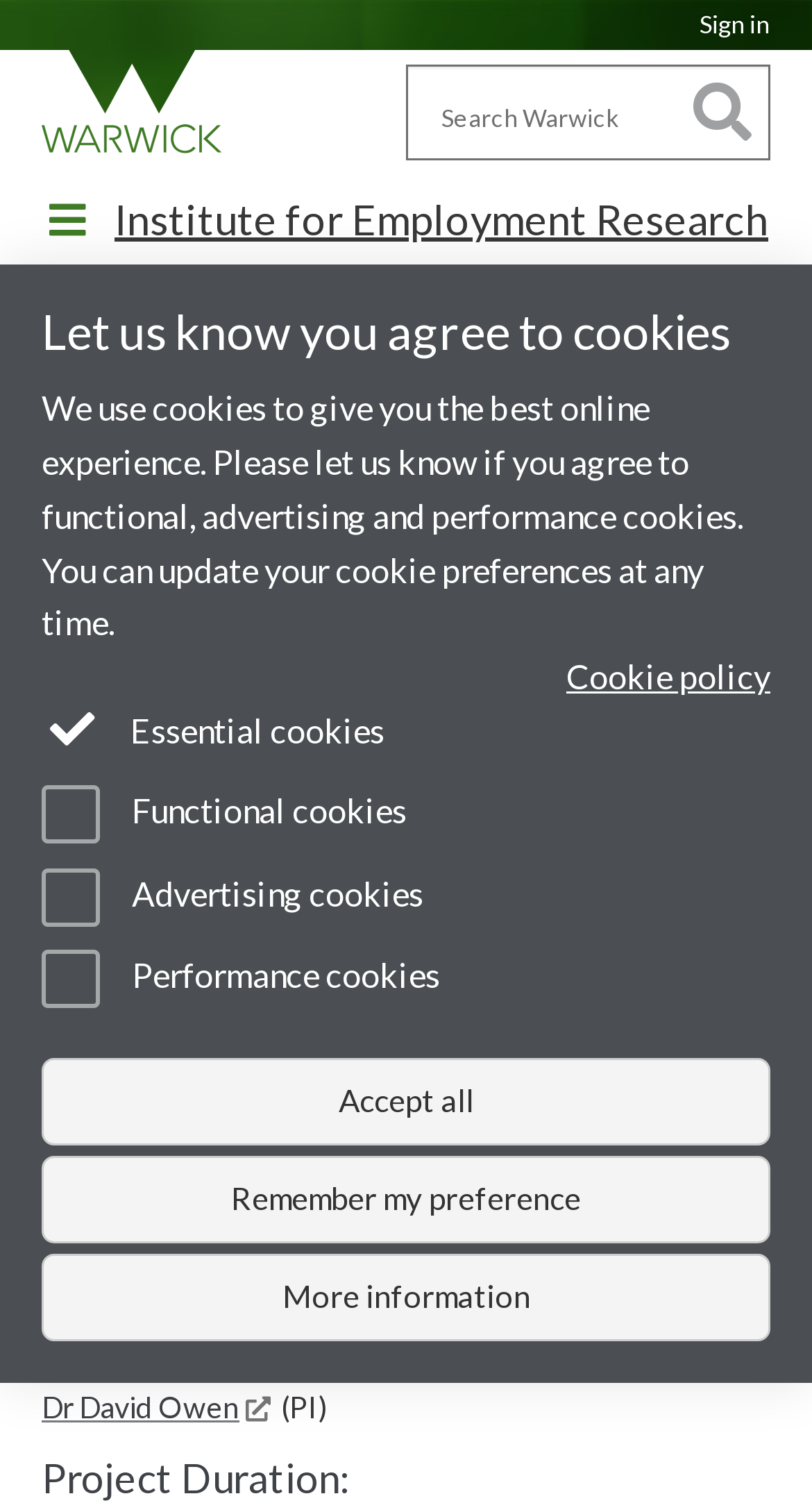Given the description of a UI element: "Remember my preference", identify the bounding box coordinates of the matching element in the webpage screenshot.

[0.051, 0.769, 0.949, 0.827]